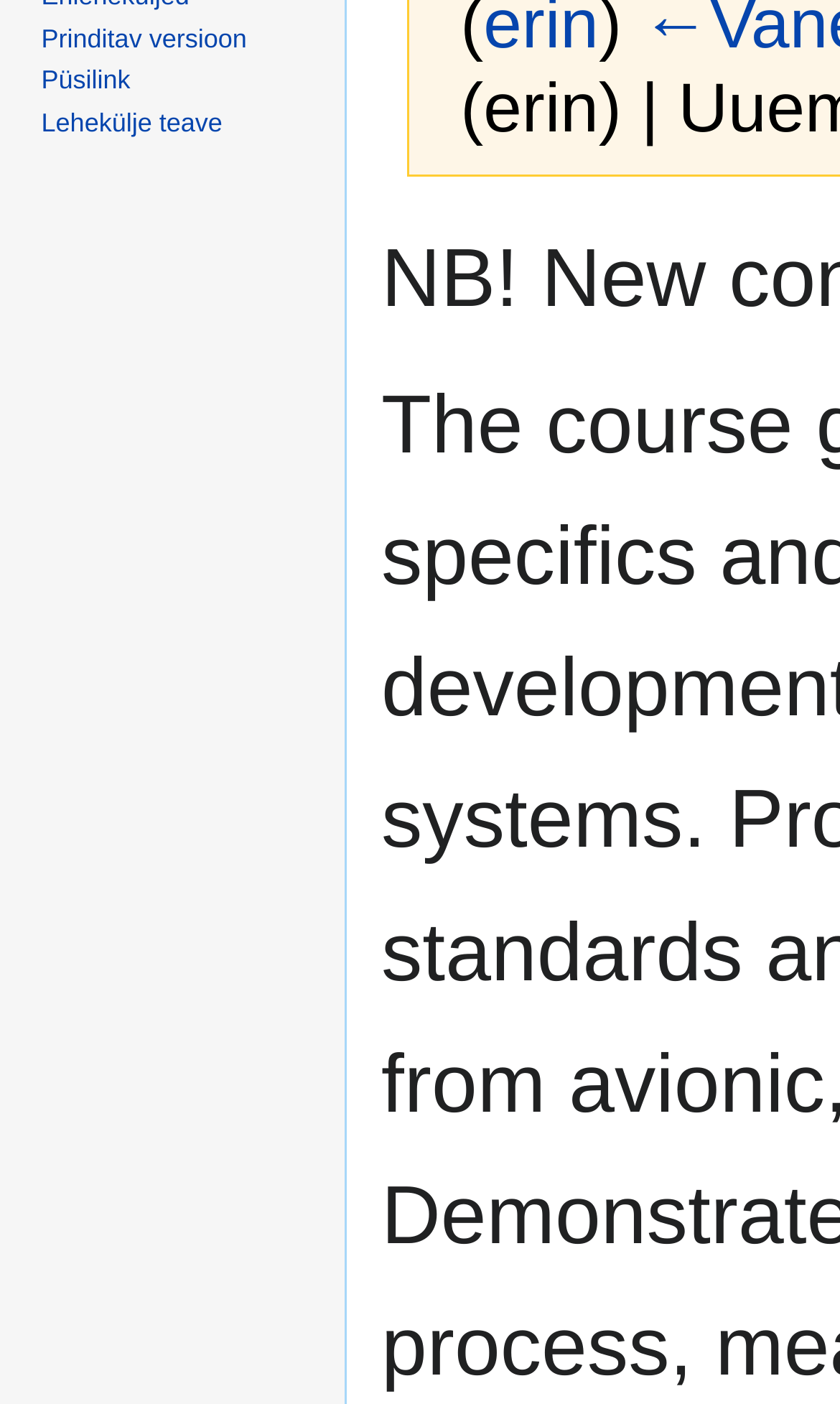Give the bounding box coordinates for the element described by: "Püsilink".

[0.049, 0.046, 0.155, 0.068]